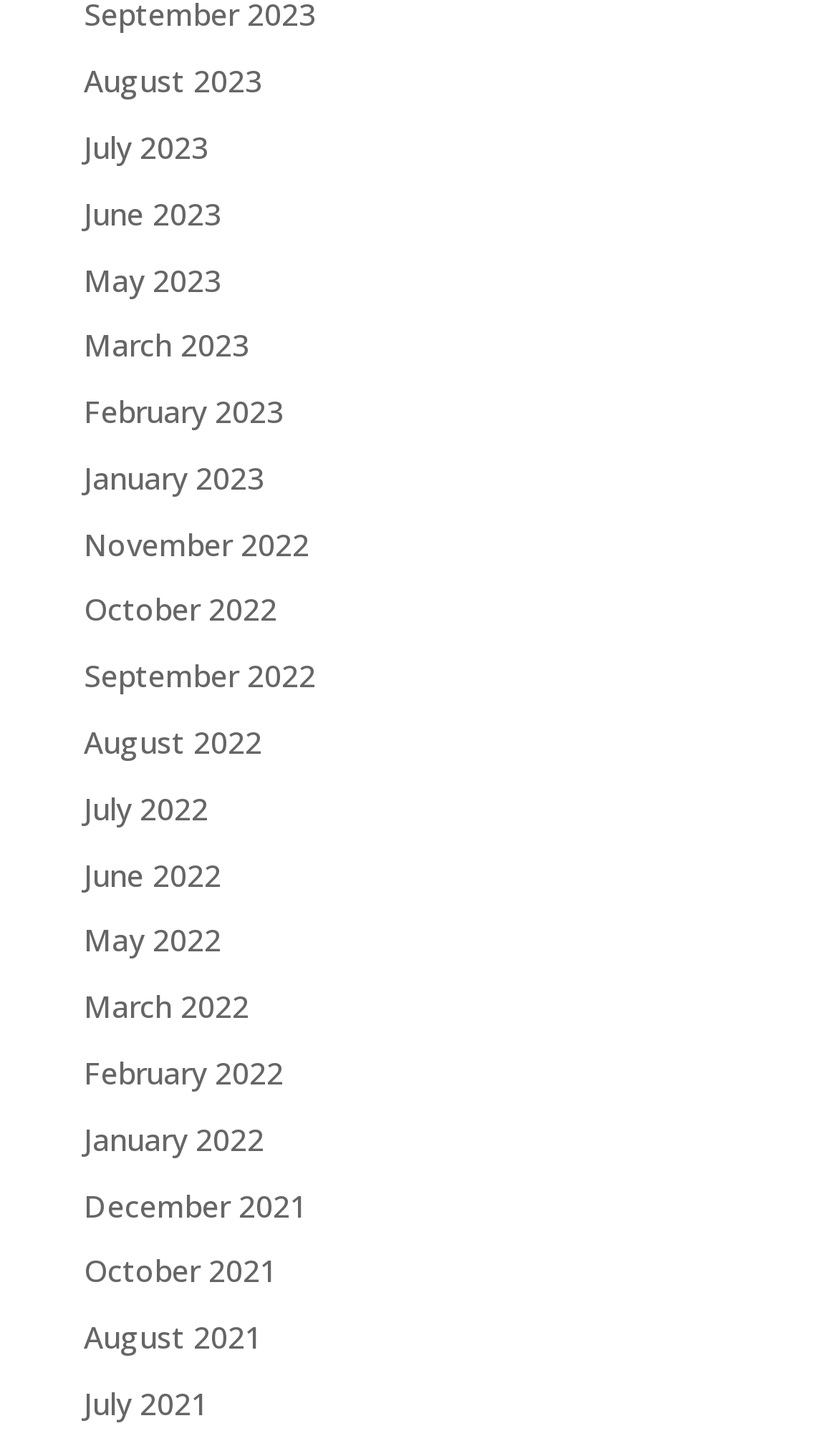Please determine the bounding box coordinates for the element that should be clicked to follow these instructions: "View August 2023".

[0.1, 0.041, 0.313, 0.069]